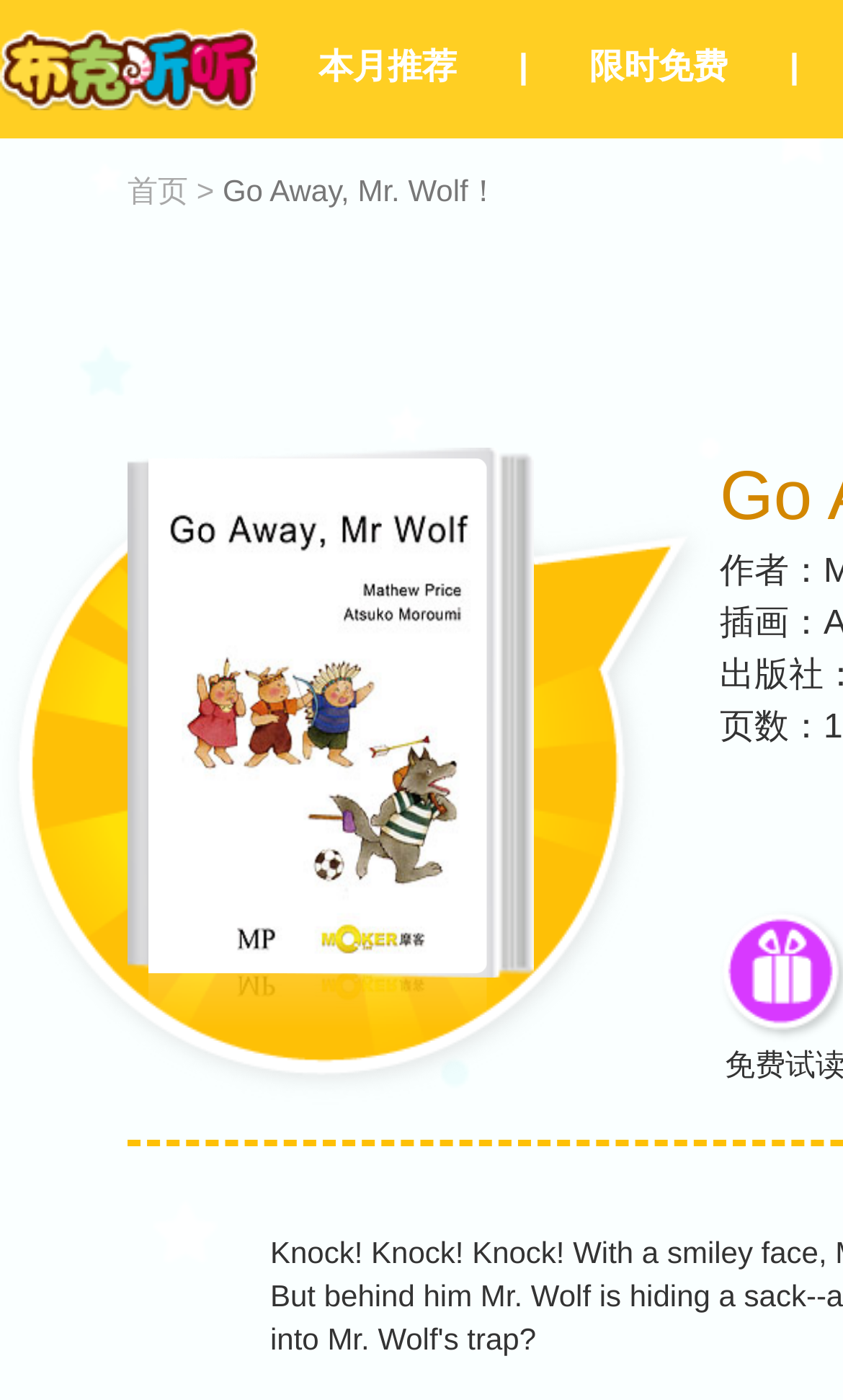Given the webpage screenshot, identify the bounding box of the UI element that matches this description: "本月推荐".

[0.317, 0.0, 0.604, 0.099]